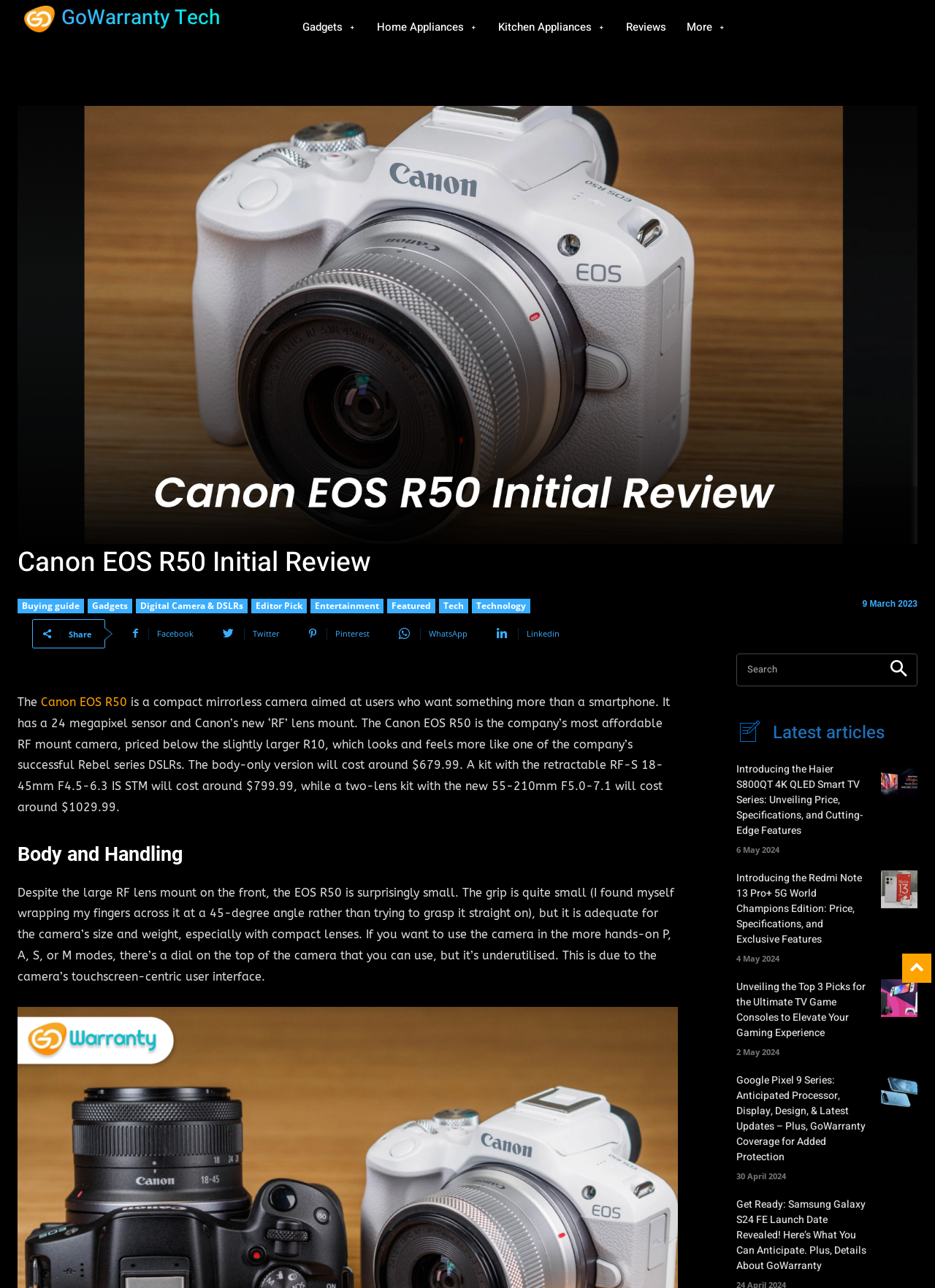Determine the bounding box coordinates of the clickable region to follow the instruction: "Share on Facebook".

[0.129, 0.481, 0.22, 0.503]